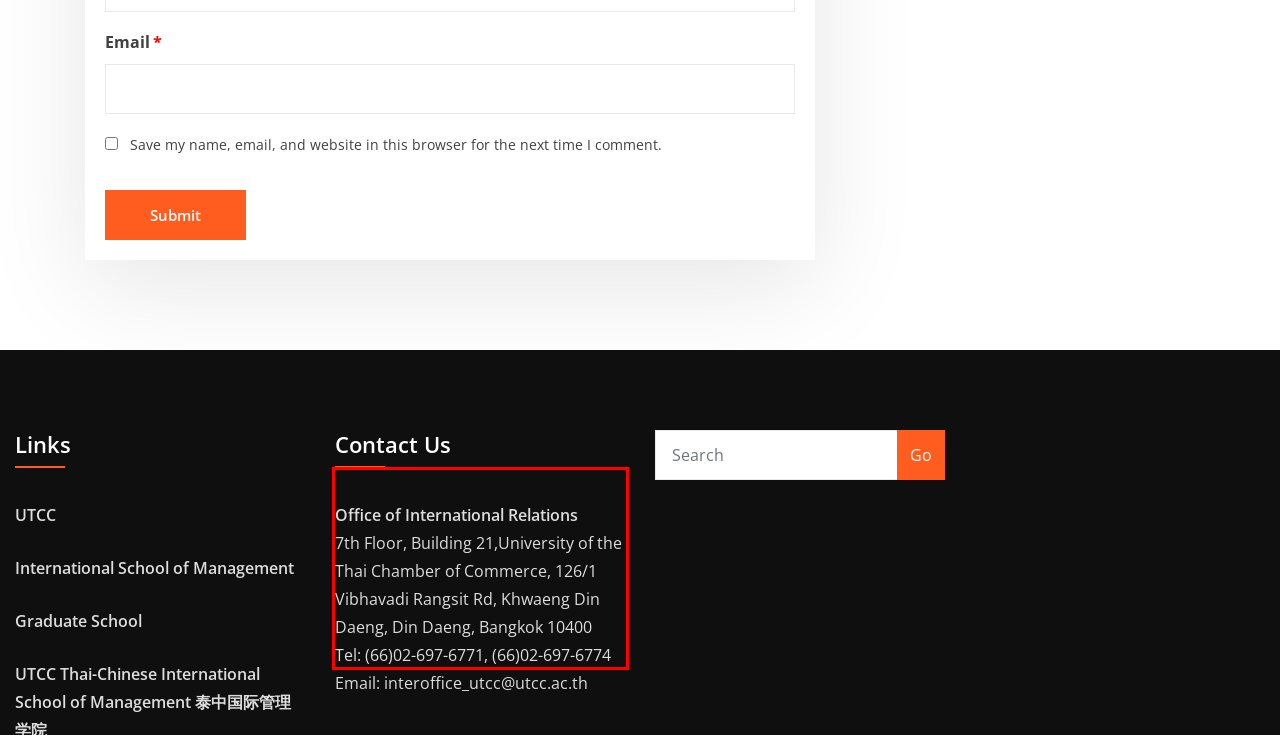By examining the provided screenshot of a webpage, recognize the text within the red bounding box and generate its text content.

Office of International Relations 7th Floor, Building 21,University of the Thai Chamber of Commerce, 126/1 Vibhavadi Rangsit Rd, Khwaeng Din Daeng, Din Daeng, Bangkok 10400 Tel: (66)02-697-6771, (66)02-697-6774 Email: interoffice_utcc@utcc.ac.th